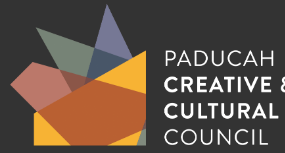Describe all the elements in the image extensively.

The image features the logo of the Paducah Creative & Cultural Council, prominently displayed against a dark background. The logo incorporates a vibrant, geometric design composed of various shapes and colors, including warm tones of red and orange along with cooler greens and blues. The text "PADUCAH CREATIVE & CULTURAL COUNCIL" is bold and modern, emphasizing the council's focus on fostering creativity and cultural initiatives in the Paducah area. This emblem symbolizes the council's commitment to supporting and promoting the artistic community within the region.